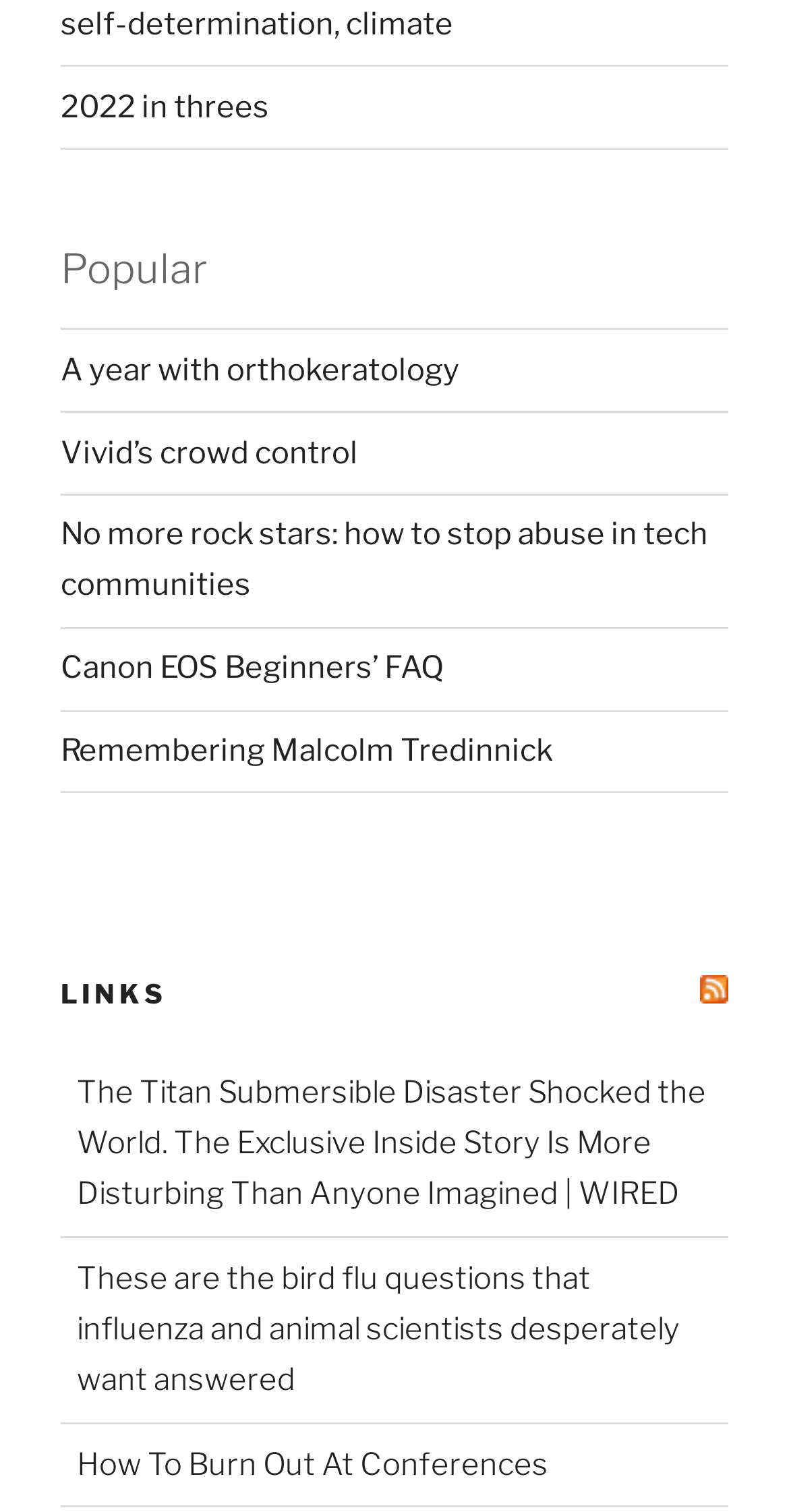Determine the bounding box coordinates of the clickable area required to perform the following instruction: "View 'A year with orthokeratology'". The coordinates should be represented as four float numbers between 0 and 1: [left, top, right, bottom].

[0.077, 0.232, 0.582, 0.256]